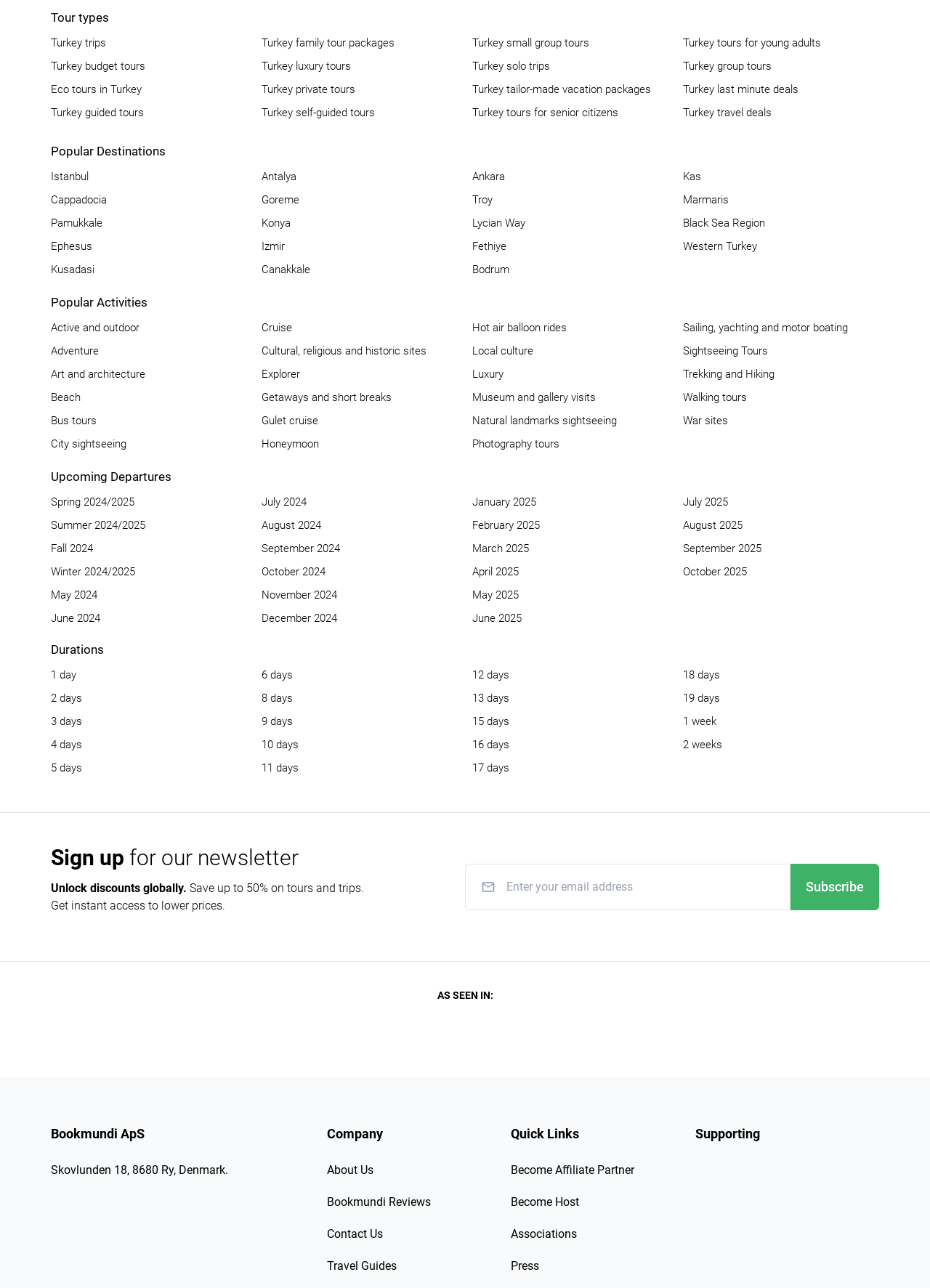Pinpoint the bounding box coordinates of the clickable element to carry out the following instruction: "Click on Turkey trips."

[0.055, 0.028, 0.114, 0.038]